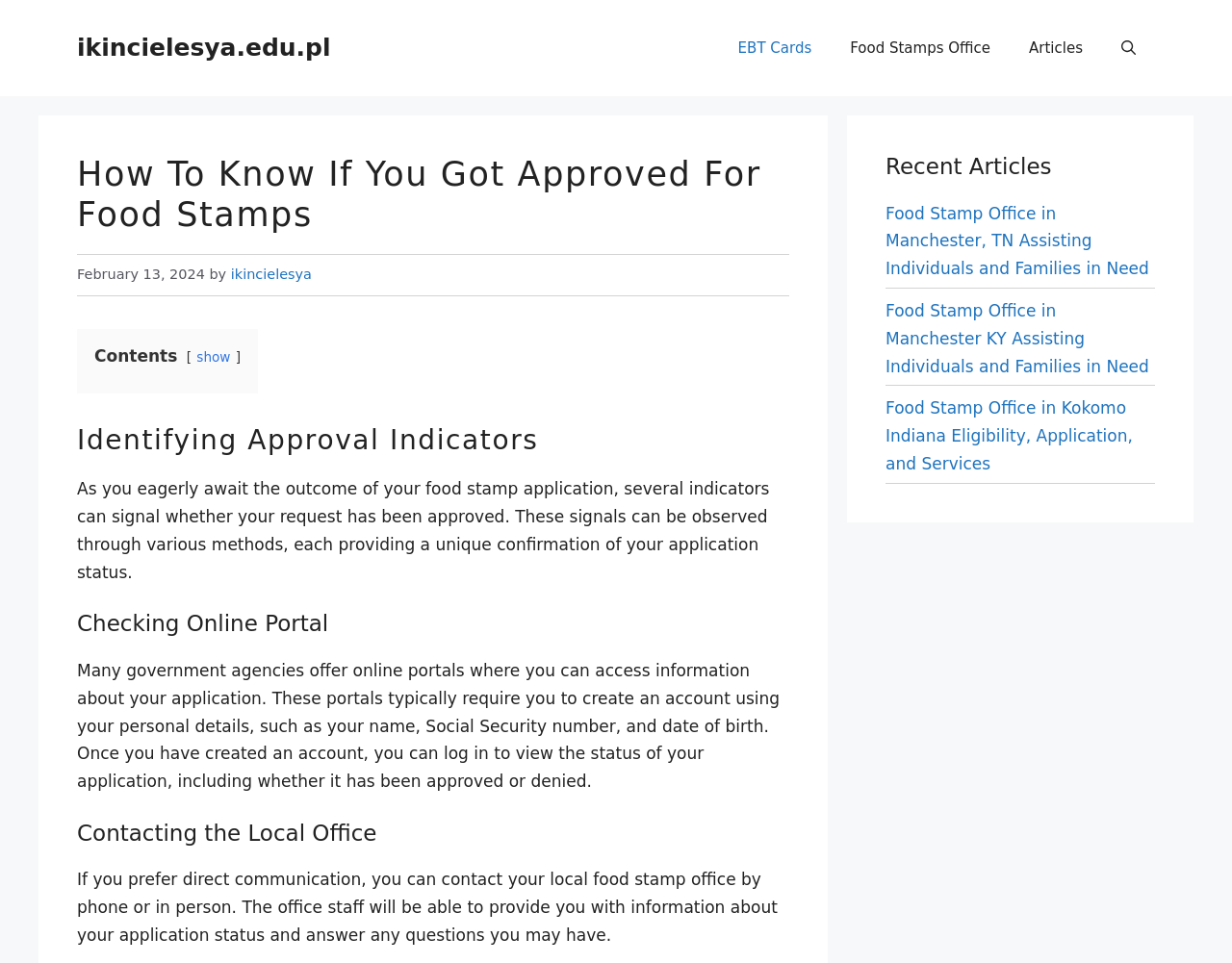Specify the bounding box coordinates of the region I need to click to perform the following instruction: "Click the Mobile Menu Toggle button". The coordinates must be four float numbers in the range of 0 to 1, i.e., [left, top, right, bottom].

None